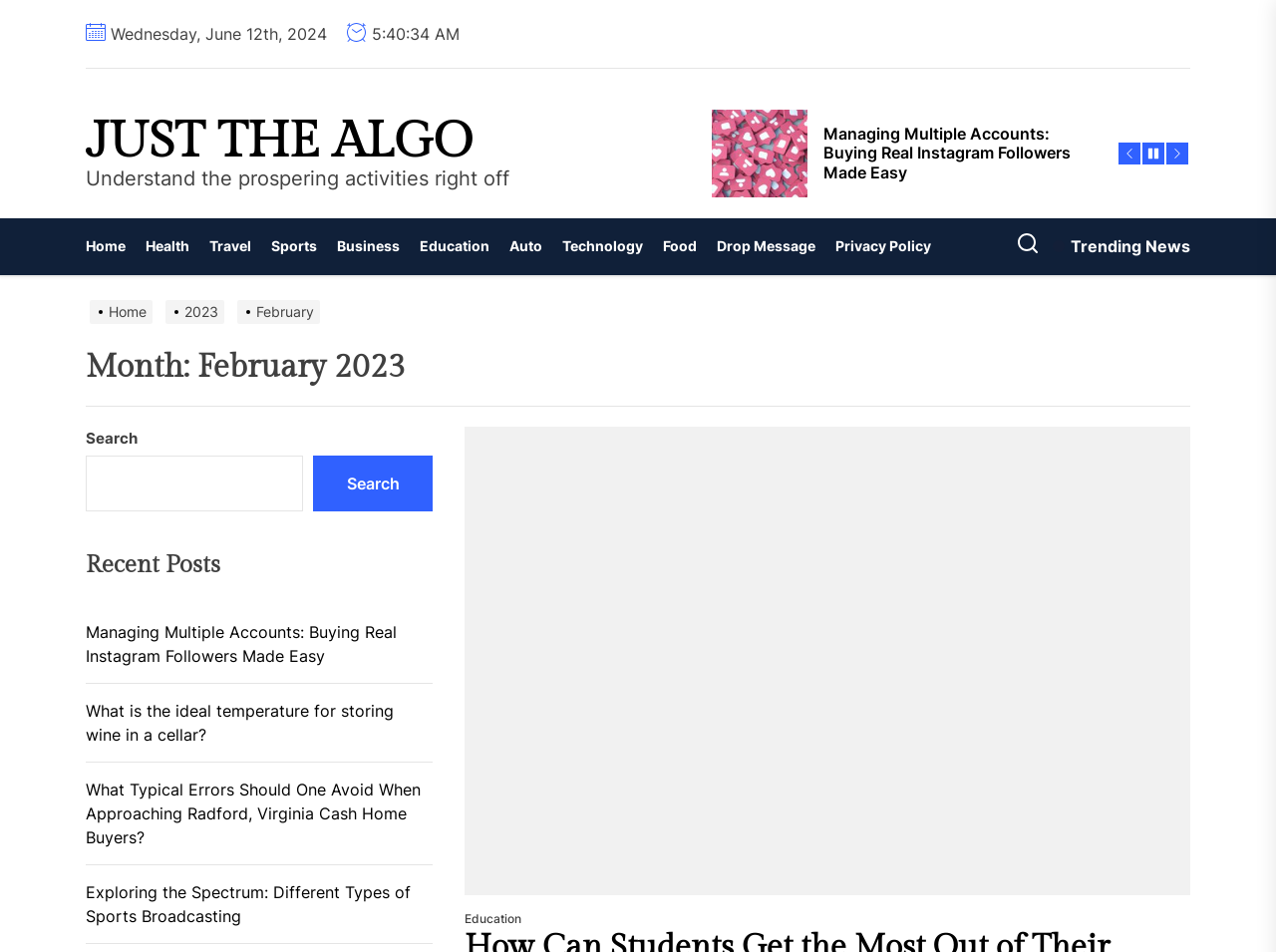Can you show the bounding box coordinates of the region to click on to complete the task described in the instruction: "Click on the 'JUST THE ALGO' link"?

[0.067, 0.123, 0.399, 0.175]